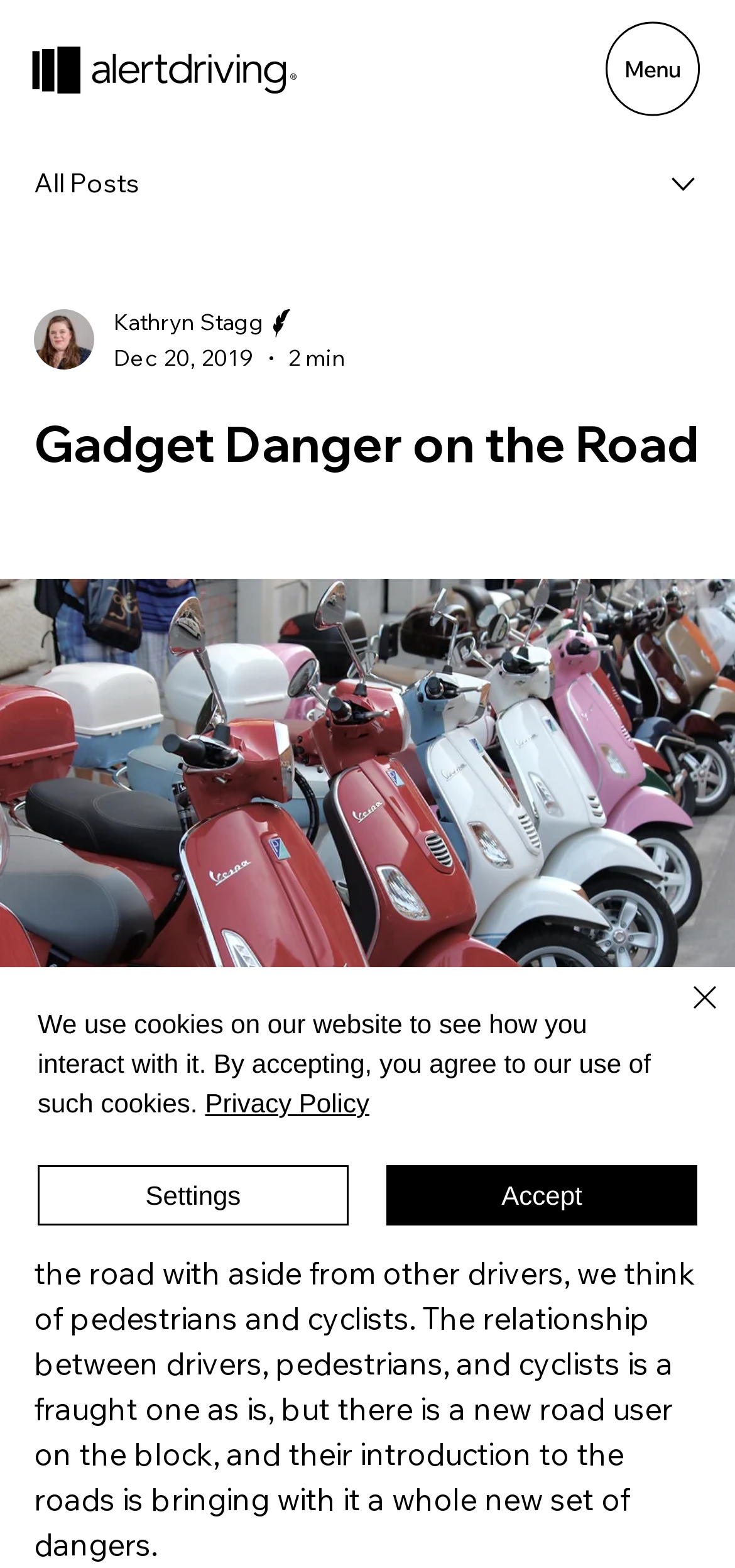Generate a comprehensive caption for the webpage you are viewing.

The webpage is about an article titled "Gadget Danger on the Road". At the top left, there is a link, and next to it, a button to open site navigation. On the top right, there is an image and a combobox with a writer's picture and their name, "Kathryn Stagg", along with their title, "Writer", and the date "Dec 20, 2019". 

Below the navigation section, there is a heading with the title of the article, "Gadget Danger on the Road". Underneath the heading, there is a large image with a caption, "Photo by Artturi Siivonen on Unsplash", which is a link to electronic scooters. 

The main content of the article starts below the image, discussing the relationship between drivers, pedestrians, and cyclists, and how the introduction of a new road user is bringing new dangers. 

At the bottom of the page, there is a cookie policy alert with a message about using cookies on the website. The alert has three buttons: "Accept", "Settings", and "Close", along with a link to the "Privacy Policy".